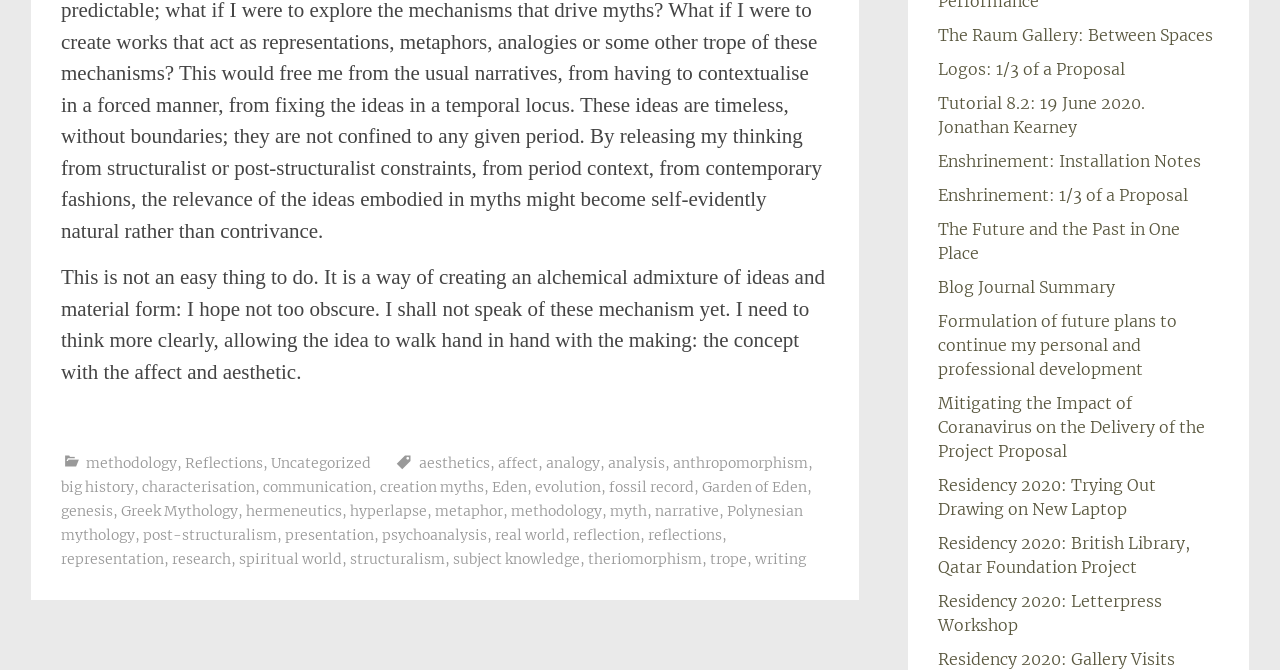What is the purpose of the links in the footer?
From the screenshot, provide a brief answer in one word or phrase.

Navigation